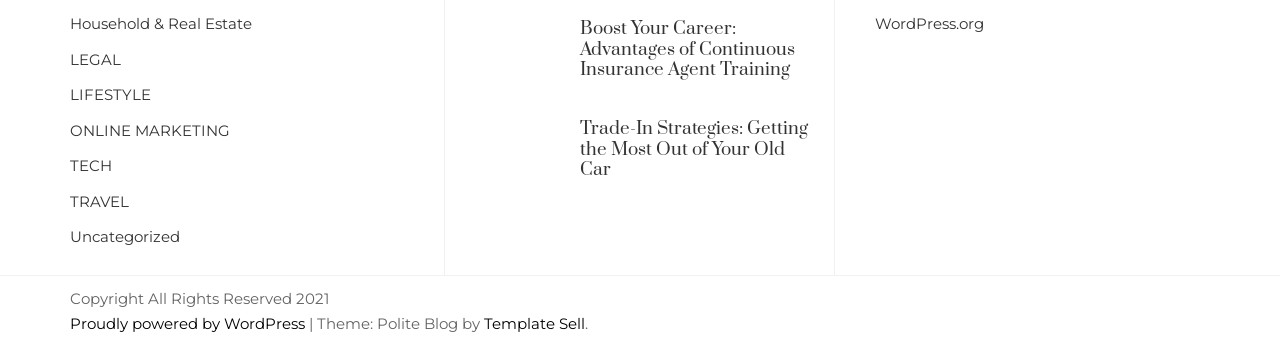How many figures are on the webpage?
Look at the image and respond with a one-word or short-phrase answer.

2